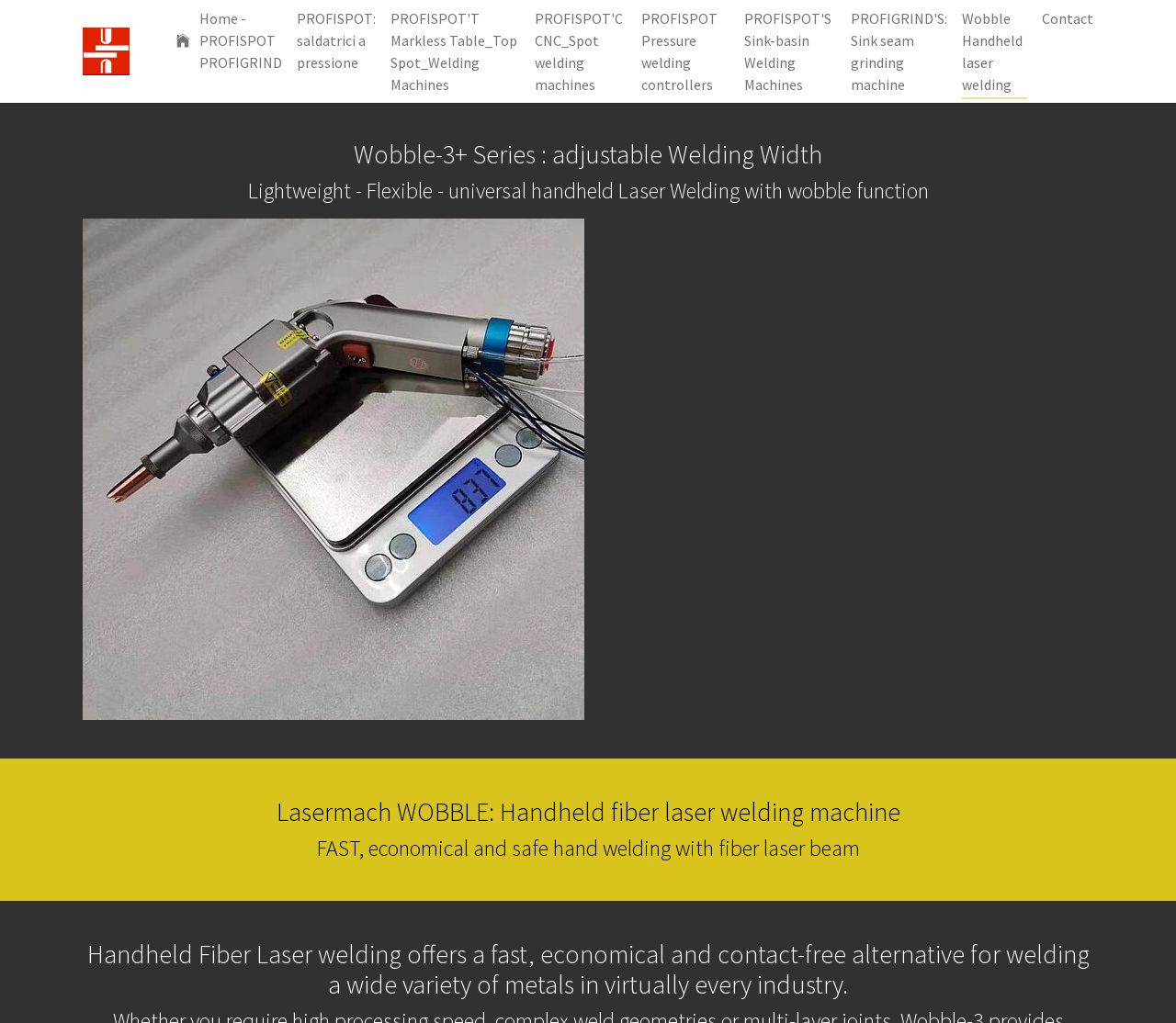Determine the bounding box coordinates of the UI element described by: "Contact".

[0.88, 0.0, 0.936, 0.036]